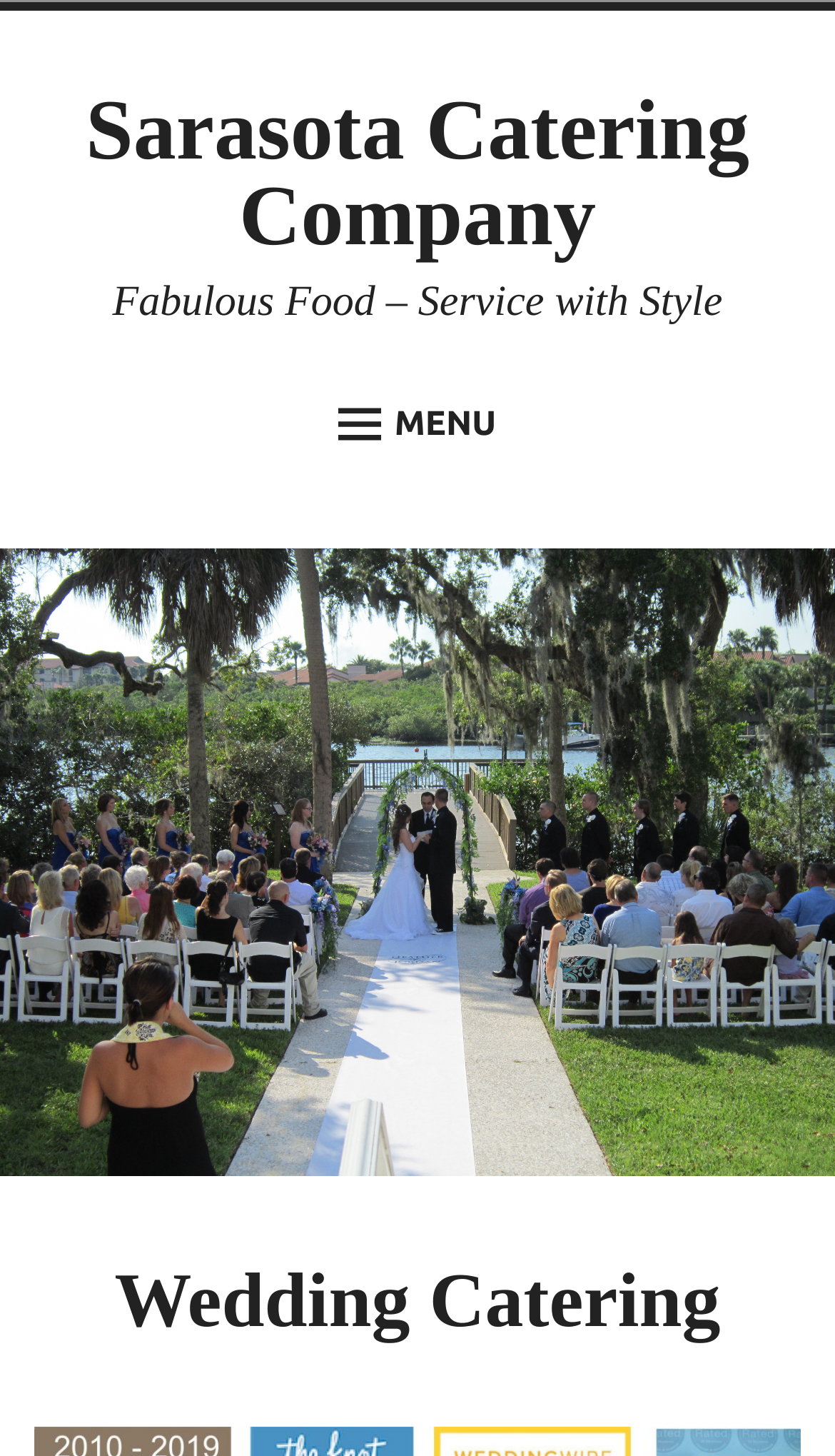Kindly provide the bounding box coordinates of the section you need to click on to fulfill the given instruction: "View the 'IMAGE GALLERY'".

[0.04, 0.544, 0.96, 0.6]